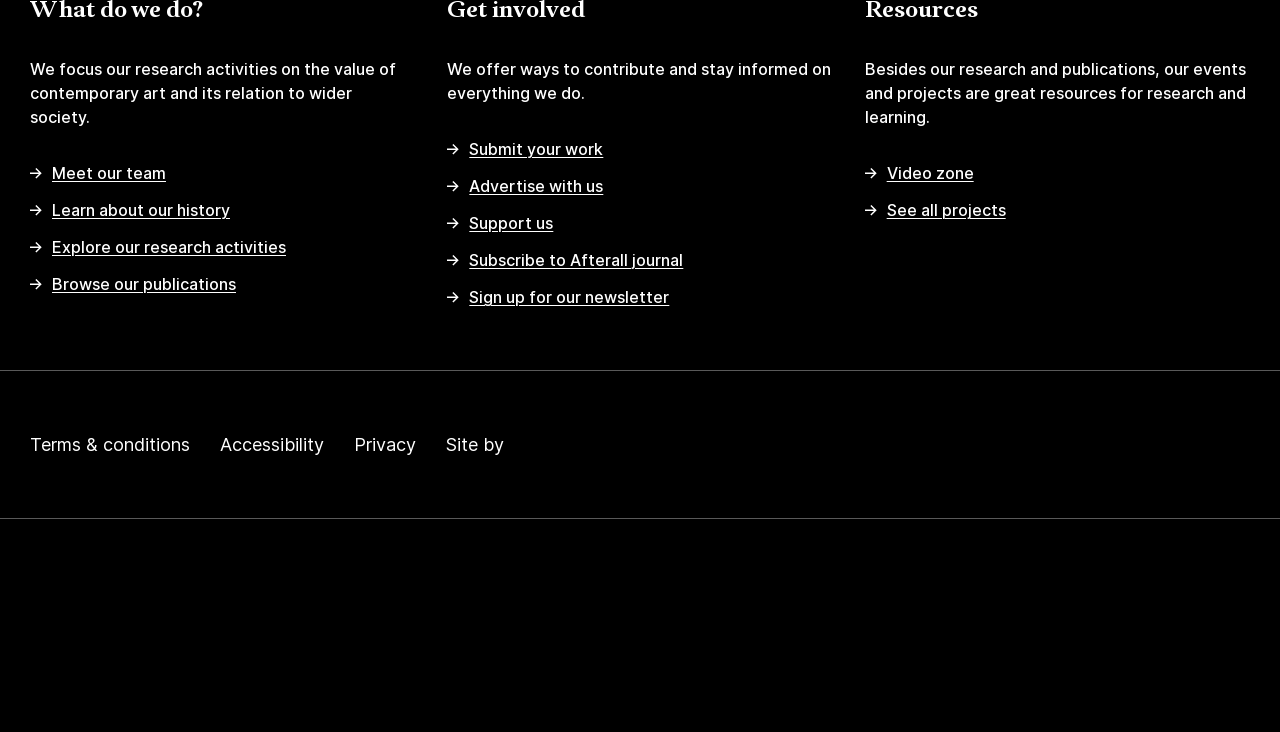Locate the bounding box coordinates of the area you need to click to fulfill this instruction: 'Submit your work'. The coordinates must be in the form of four float numbers ranging from 0 to 1: [left, top, right, bottom].

[0.349, 0.188, 0.471, 0.221]